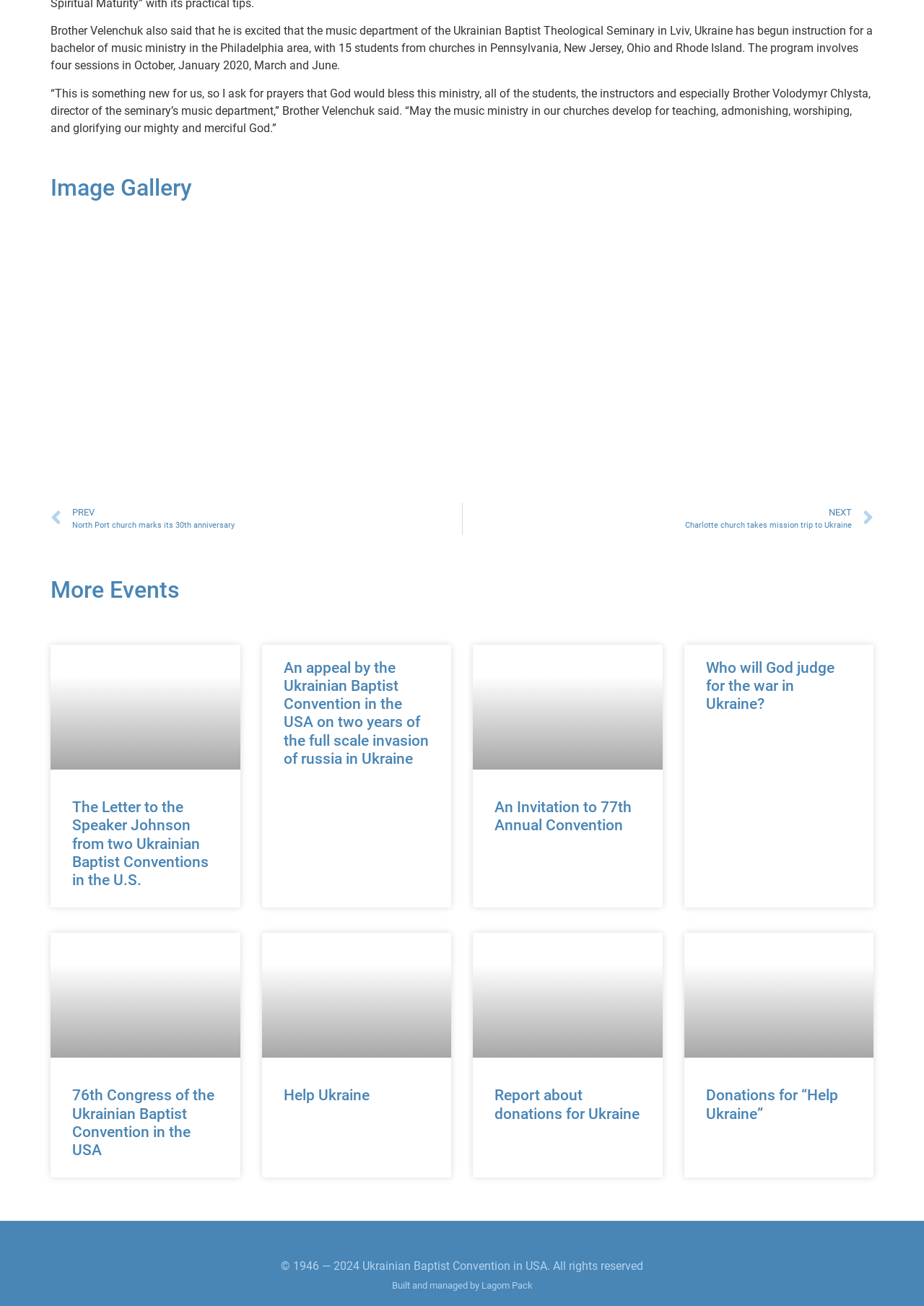Determine the bounding box coordinates of the clickable element to complete this instruction: "Visit the Help Ukraine page". Provide the coordinates in the format of four float numbers between 0 and 1, [left, top, right, bottom].

[0.307, 0.832, 0.4, 0.845]